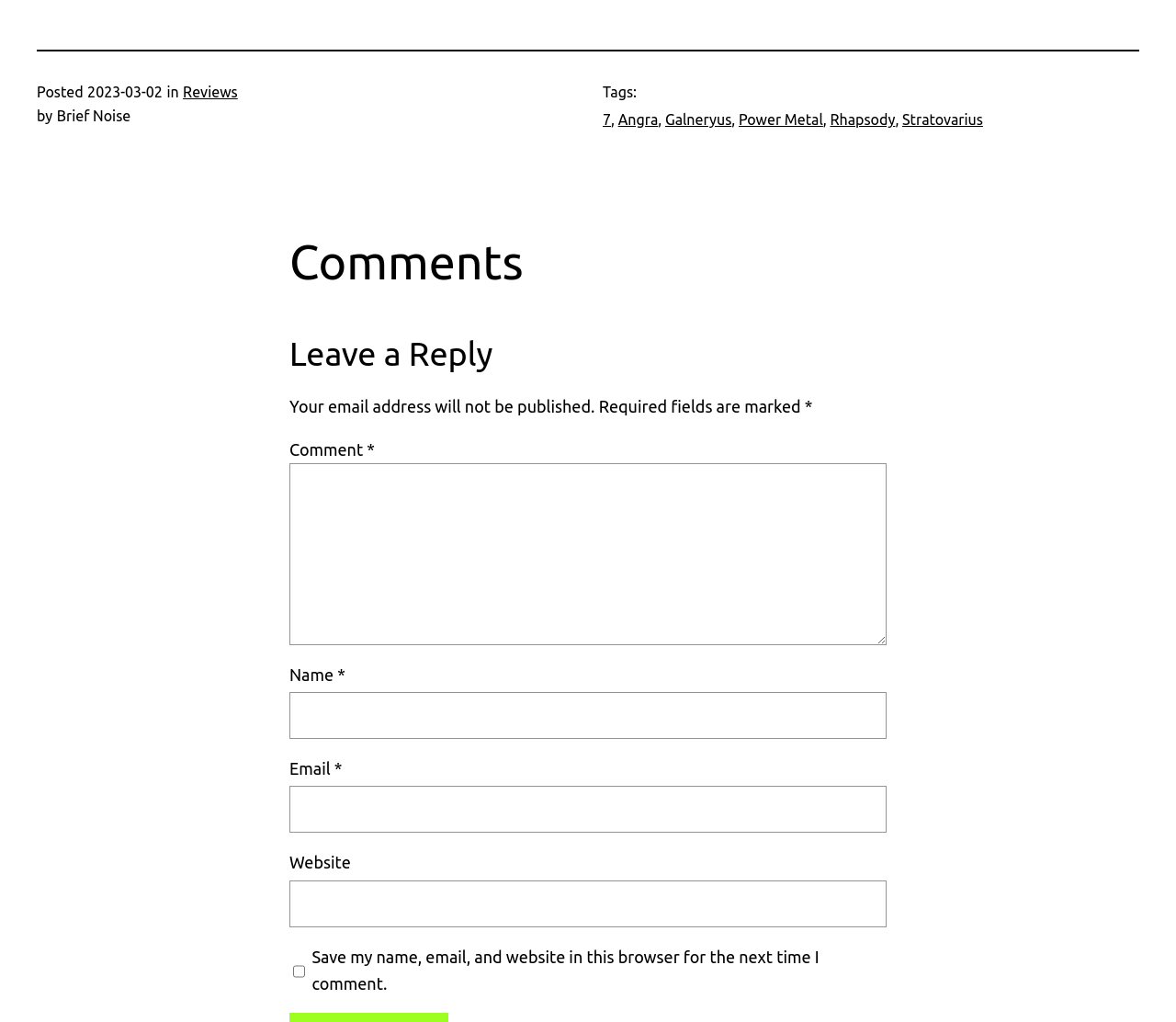Based on what you see in the screenshot, provide a thorough answer to this question: How many fields are required to leave a reply?

To leave a reply, three fields are required: Comment, Name, and Email. These fields are marked with an asterisk (*) and have corresponding textbox elements.